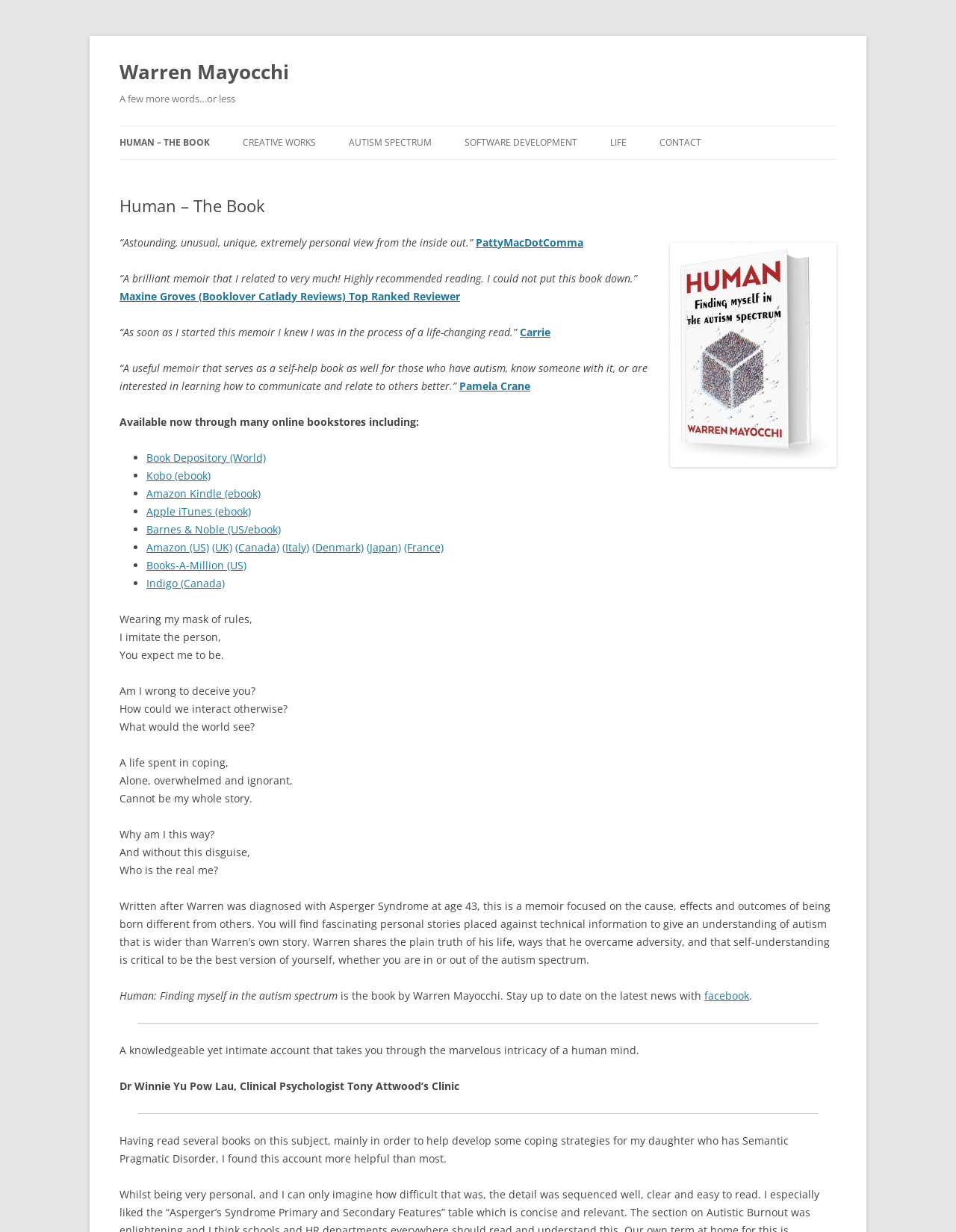Using a single word or phrase, answer the following question: 
What is the diagnosis Warren Mayocchi received at age 43?

Asperger Syndrome